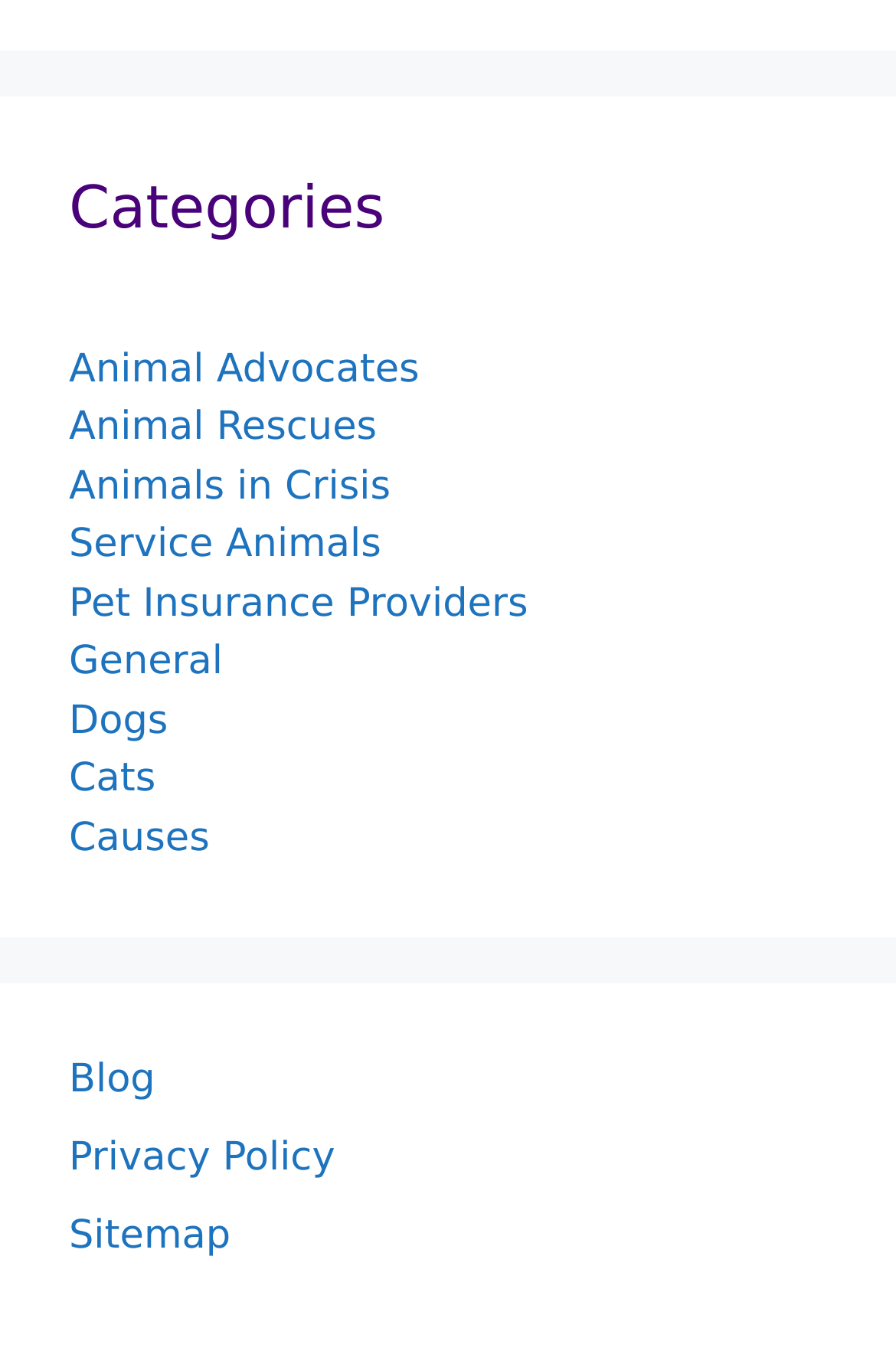Determine the bounding box coordinates of the clickable element to complete this instruction: "Browse Animal Advocates". Provide the coordinates in the format of four float numbers between 0 and 1, [left, top, right, bottom].

[0.077, 0.256, 0.468, 0.29]